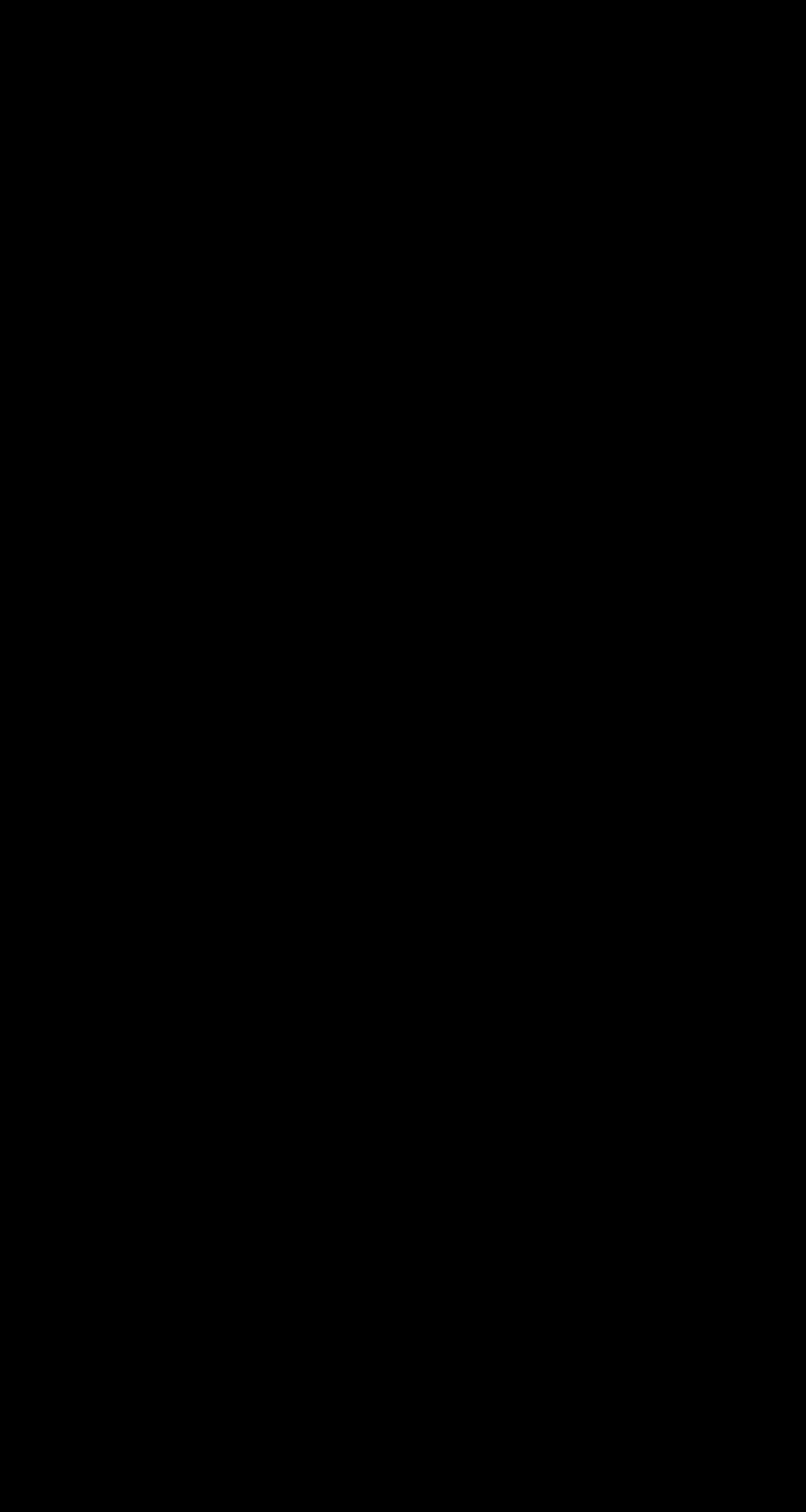Please identify the bounding box coordinates of the element on the webpage that should be clicked to follow this instruction: "Contact Us". The bounding box coordinates should be given as four float numbers between 0 and 1, formatted as [left, top, right, bottom].

[0.115, 0.828, 0.292, 0.851]